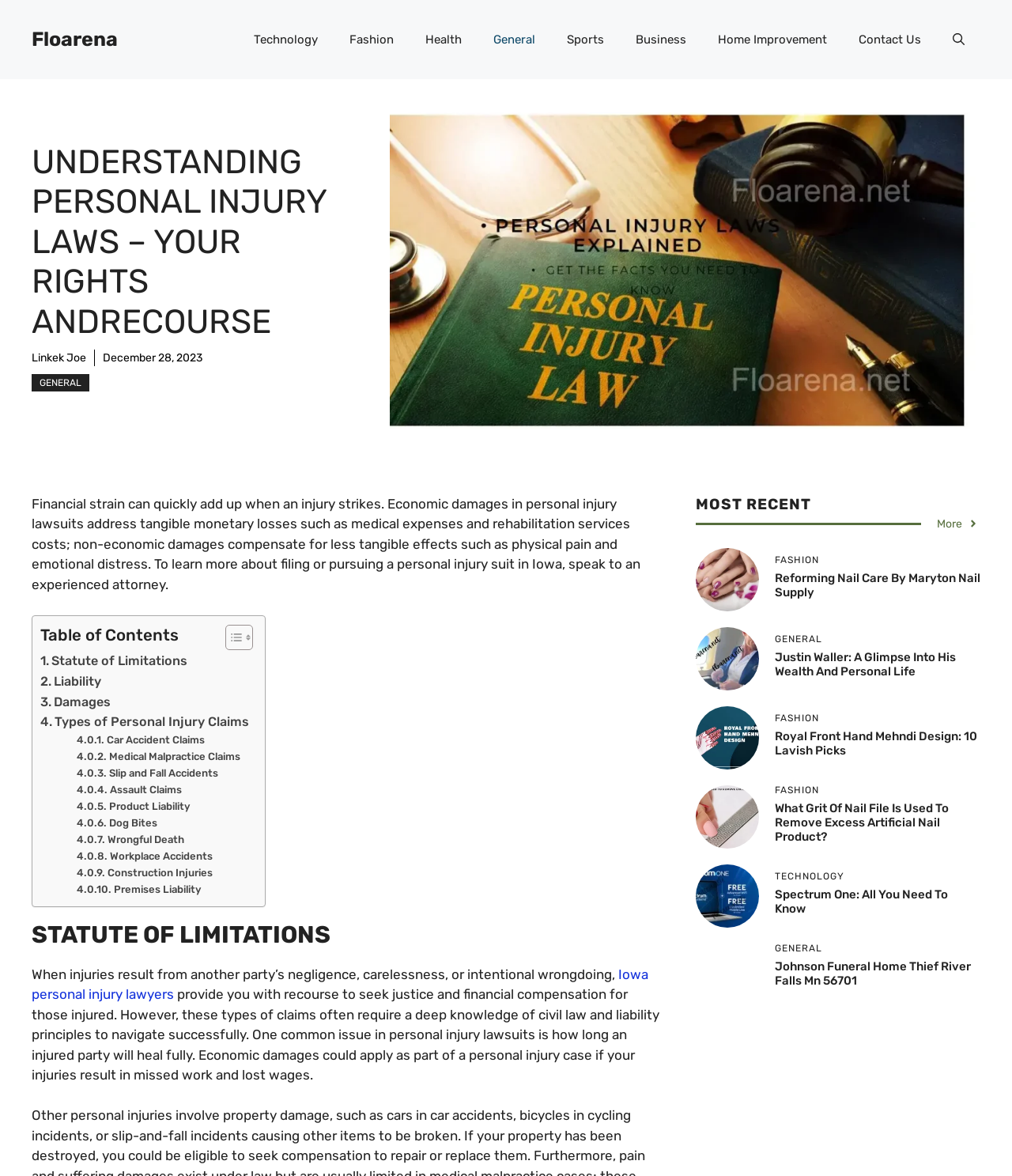Please identify the bounding box coordinates of the area that needs to be clicked to follow this instruction: "Learn about 'Spectrum One: All You Need To Know'".

[0.766, 0.755, 0.969, 0.779]